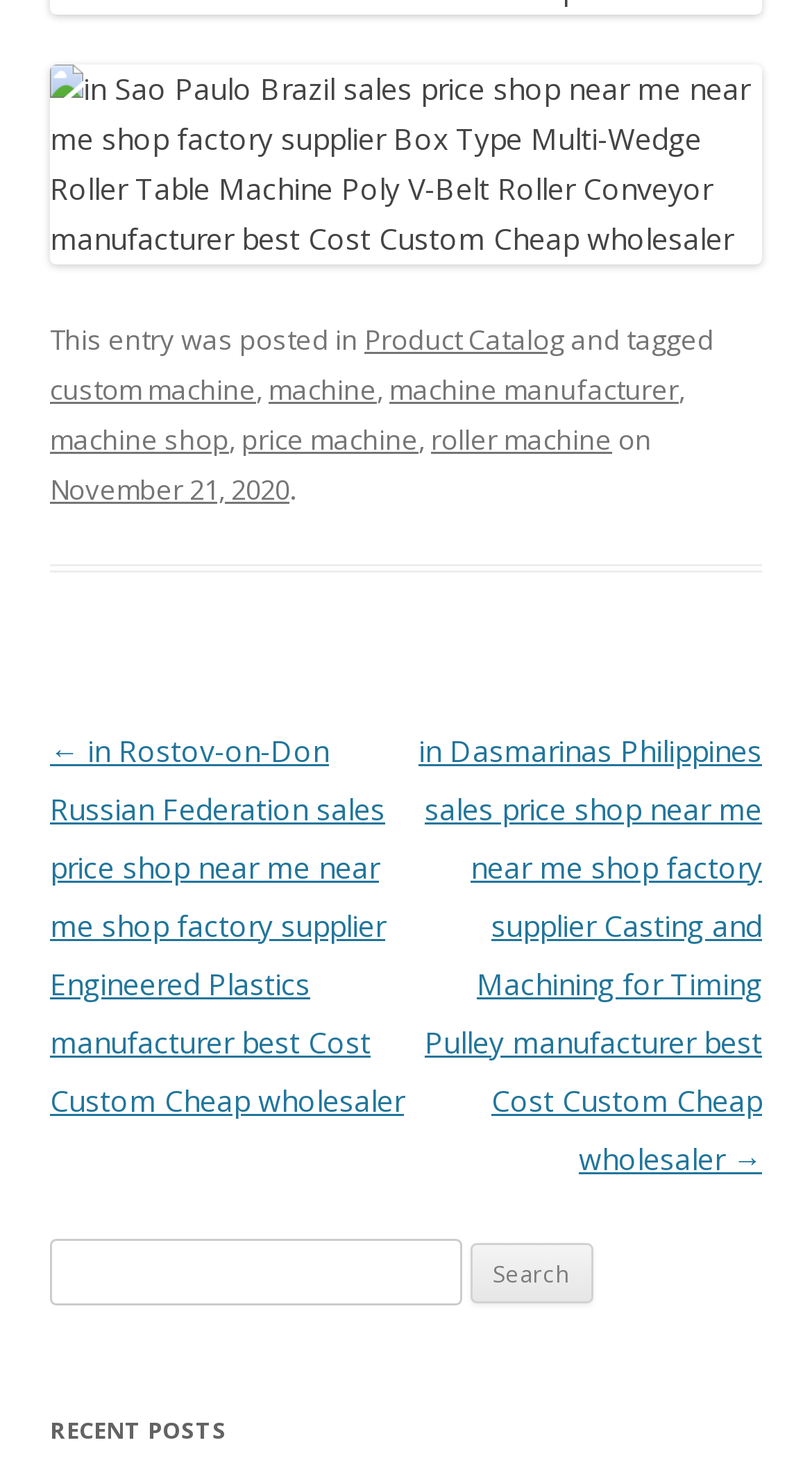What is the navigation option below the post?
Relying on the image, give a concise answer in one word or a brief phrase.

Post navigation